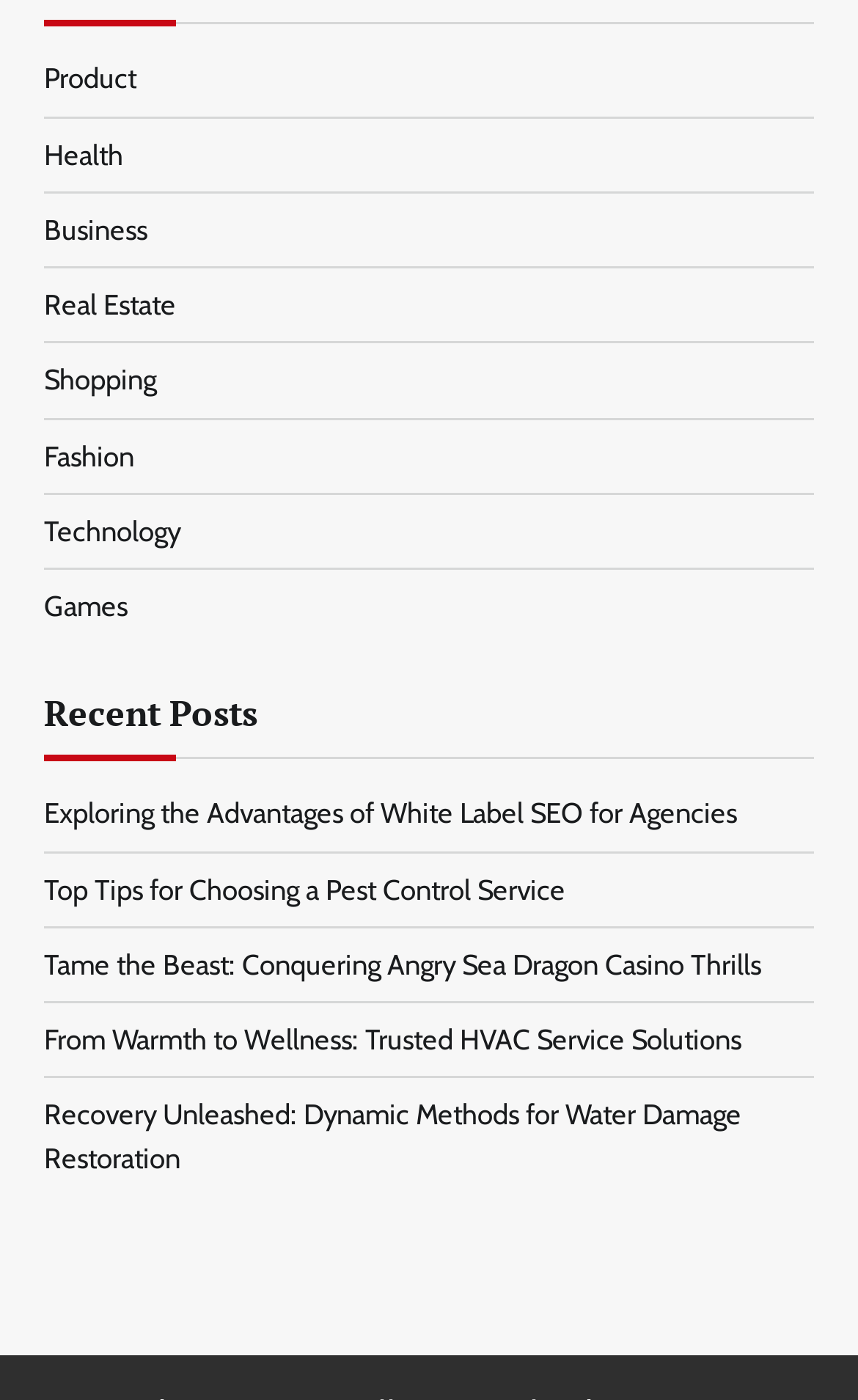Please provide a one-word or phrase answer to the question: 
What is the topic of the third post?

Casino Thrills